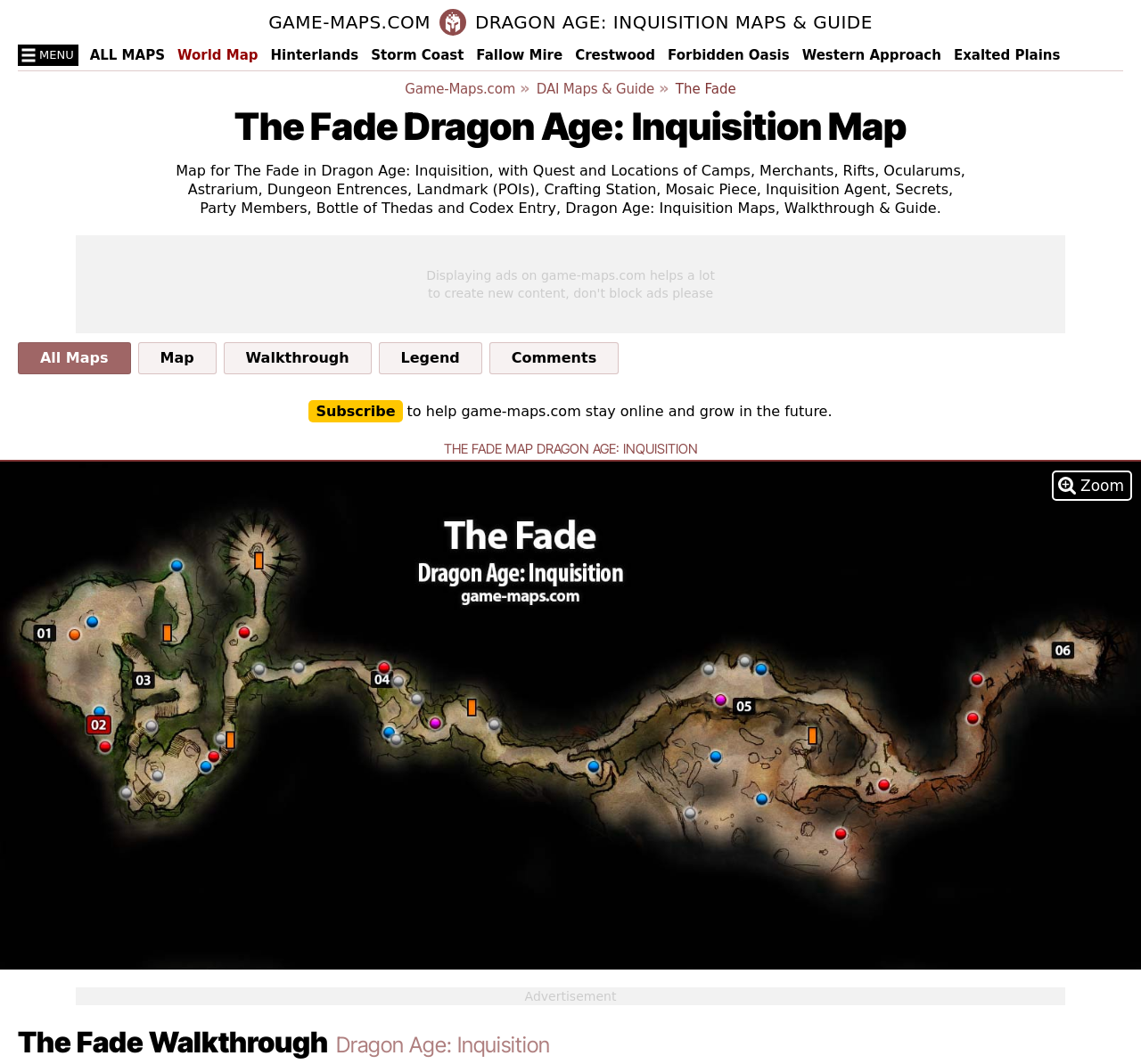What type of content is available on this webpage?
Please analyze the image and answer the question with as much detail as possible.

I inferred the type of content available on this webpage by examining the various link elements and headings, which suggest that the webpage provides a map, walkthrough, and guide for Dragon Age: Inquisition.